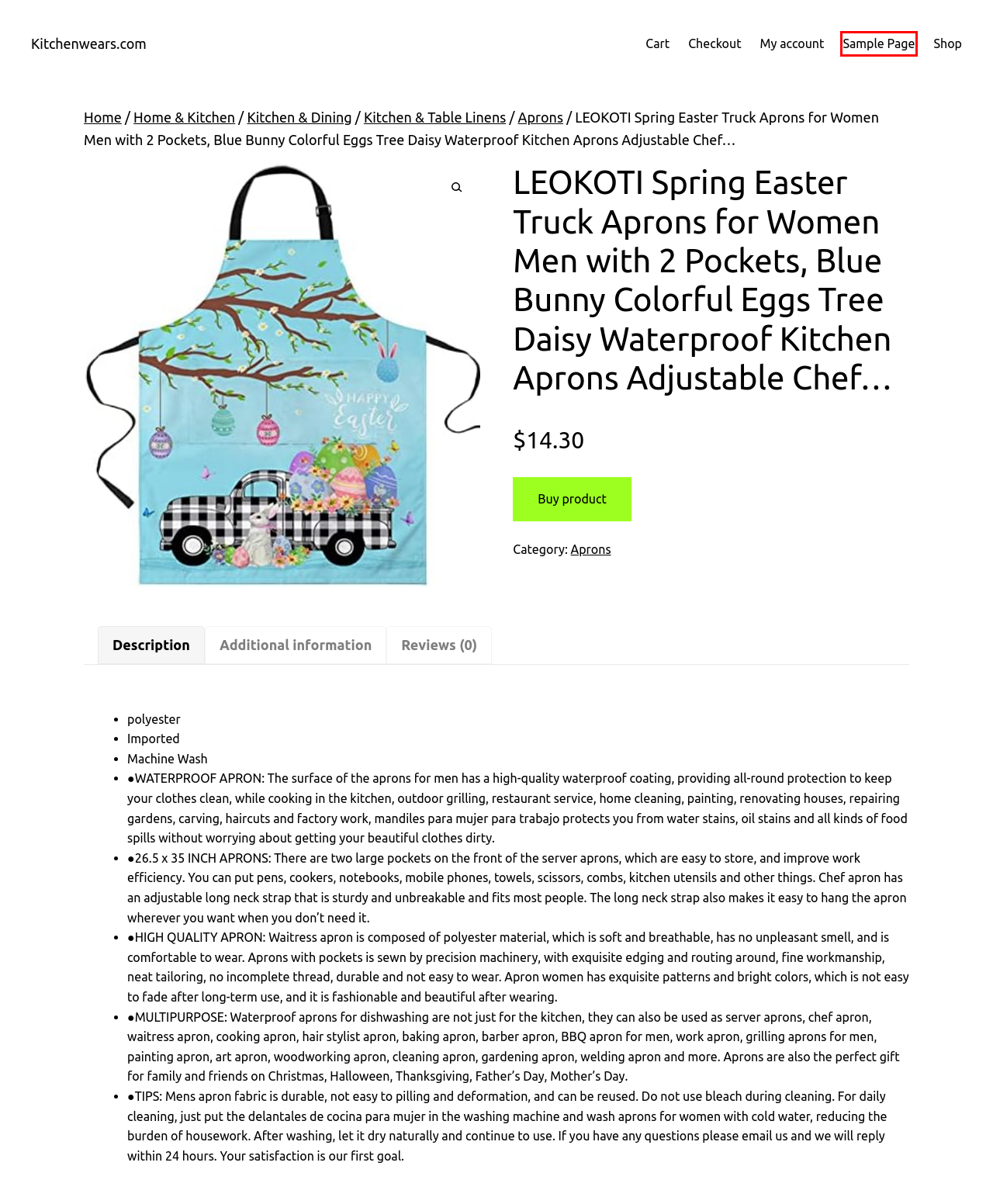You have received a screenshot of a webpage with a red bounding box indicating a UI element. Please determine the most fitting webpage description that matches the new webpage after clicking on the indicated element. The choices are:
A. Kitchen & Table Linens Archives - Kitchenwears.com
B. Aprons Archives - Kitchenwears.com
C. Shop - Kitchenwears.com
D. Cart - Kitchenwears.com
E. Home & Kitchen Archives - Kitchenwears.com
F. Amazon.com
G. Kitchen & Dining Archives - Kitchenwears.com
H. Sample Page - Kitchenwears.com

H